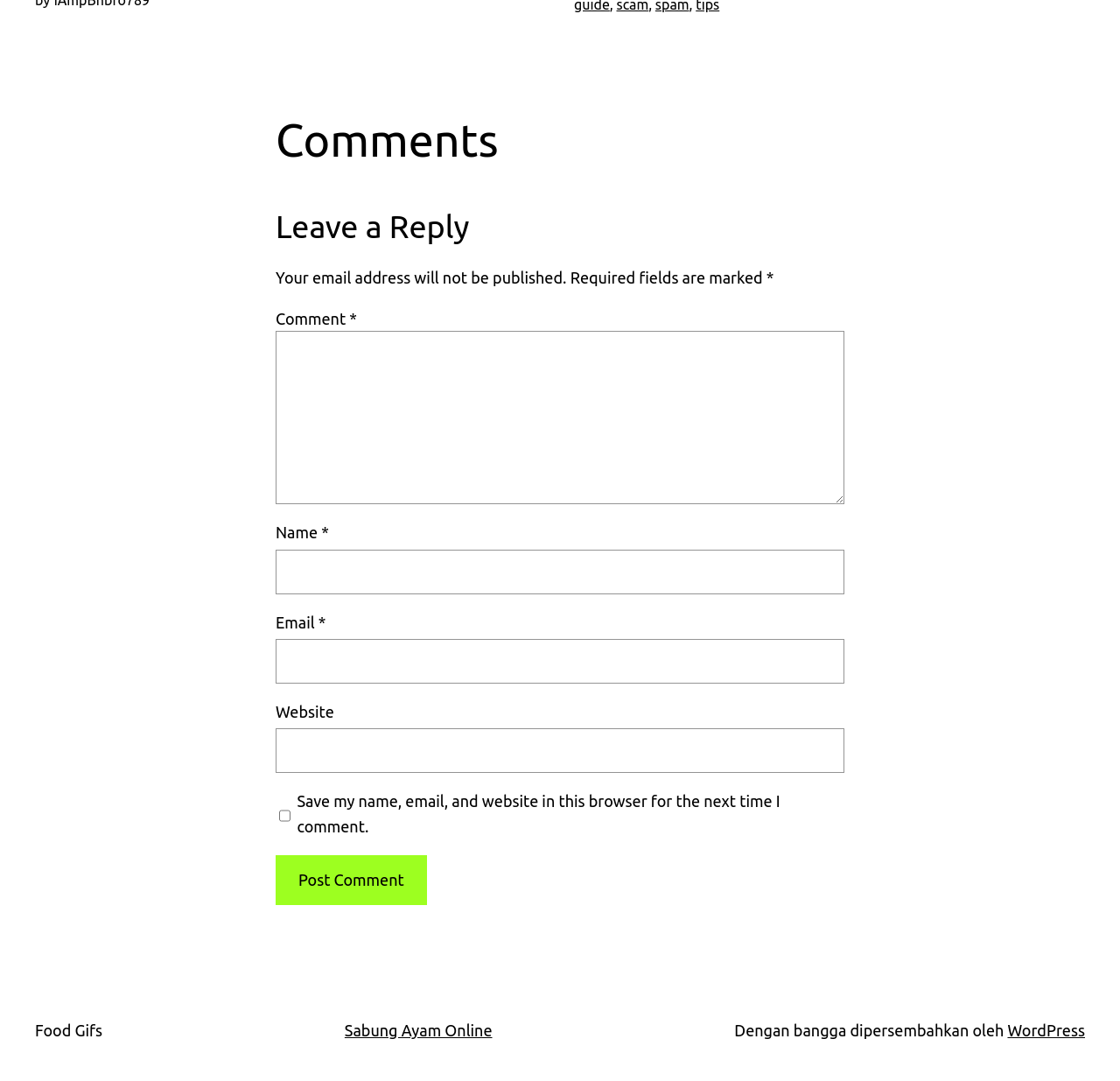Identify the bounding box for the described UI element. Provide the coordinates in (top-left x, top-left y, bottom-right x, bottom-right y) format with values ranging from 0 to 1: parent_node: Comment * name="comment"

[0.246, 0.306, 0.754, 0.467]